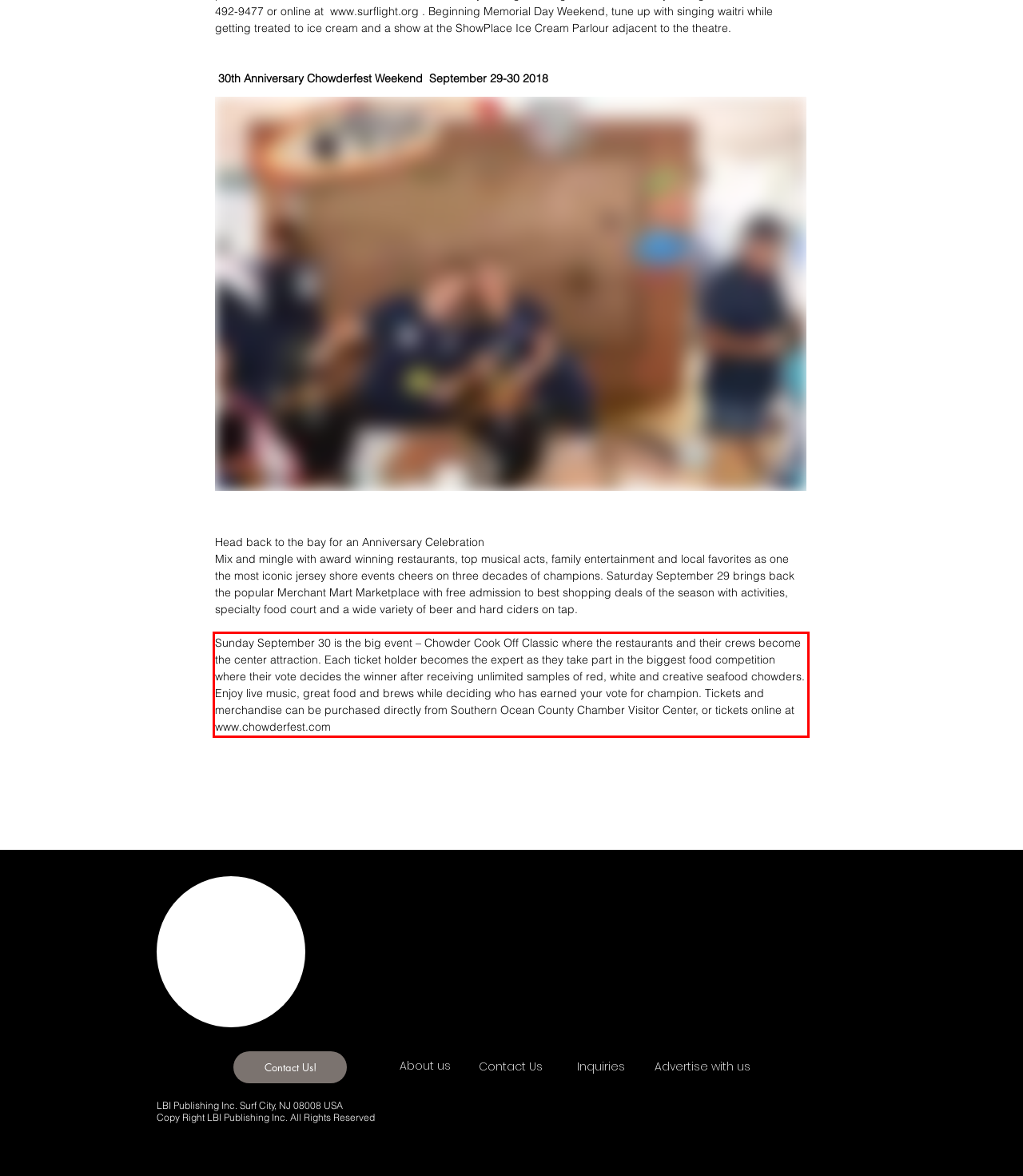In the screenshot of the webpage, find the red bounding box and perform OCR to obtain the text content restricted within this red bounding box.

Sunday September 30 is the big event – Chowder Cook Off Classic where the restaurants and their crews become the center attraction. Each ticket holder becomes the expert as they take part in the biggest food competition where their vote decides the winner after receiving unlimited samples of red, white and creative seafood chowders. Enjoy live music, great food and brews while deciding who has earned your vote for champion. Tickets and merchandise can be purchased directly from Southern Ocean County Chamber Visitor Center, or tickets online at www.chowderfest.com